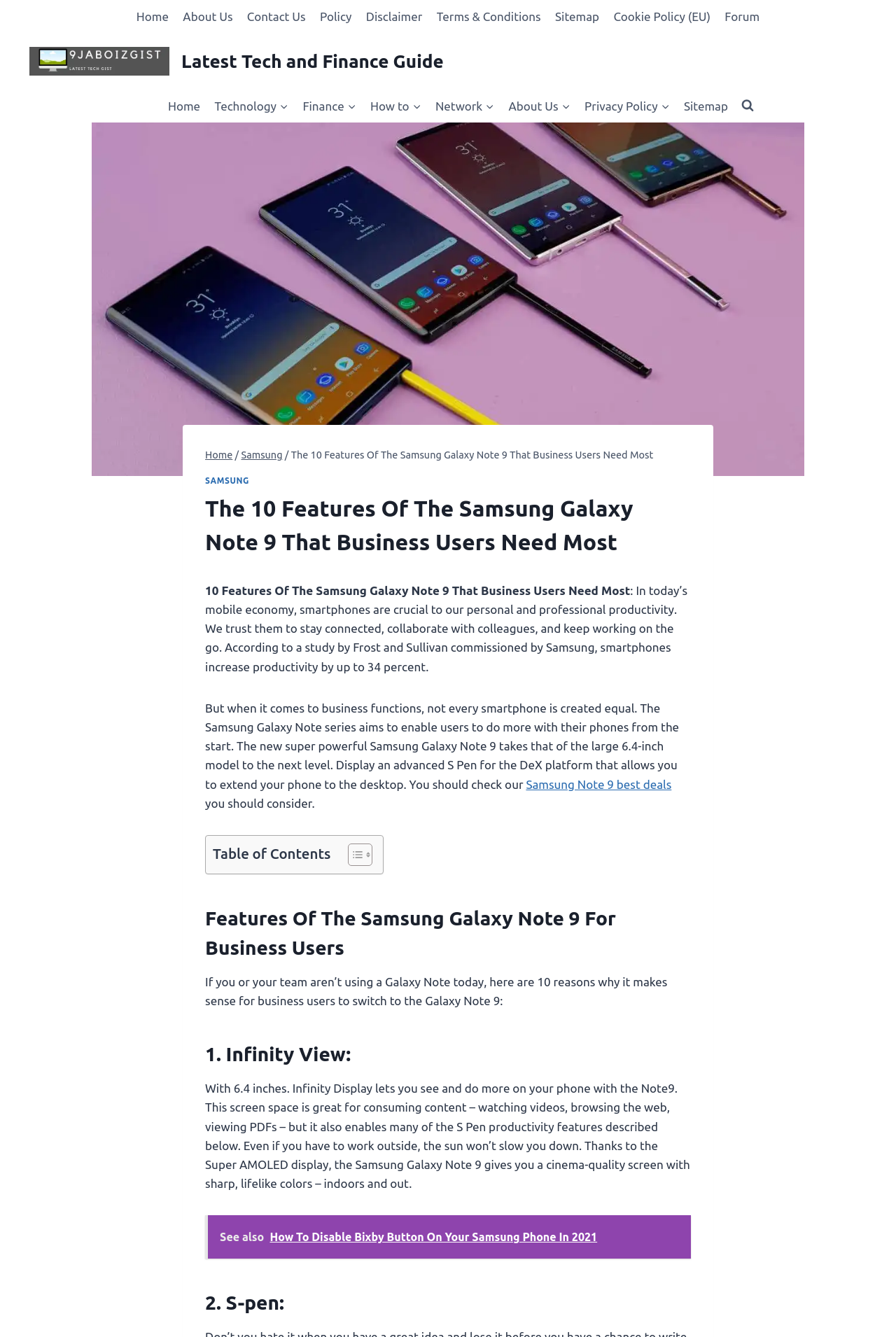What is the benefit of the Super AMOLED display?
Answer the question with just one word or phrase using the image.

Sharp, lifelike colors indoors and out